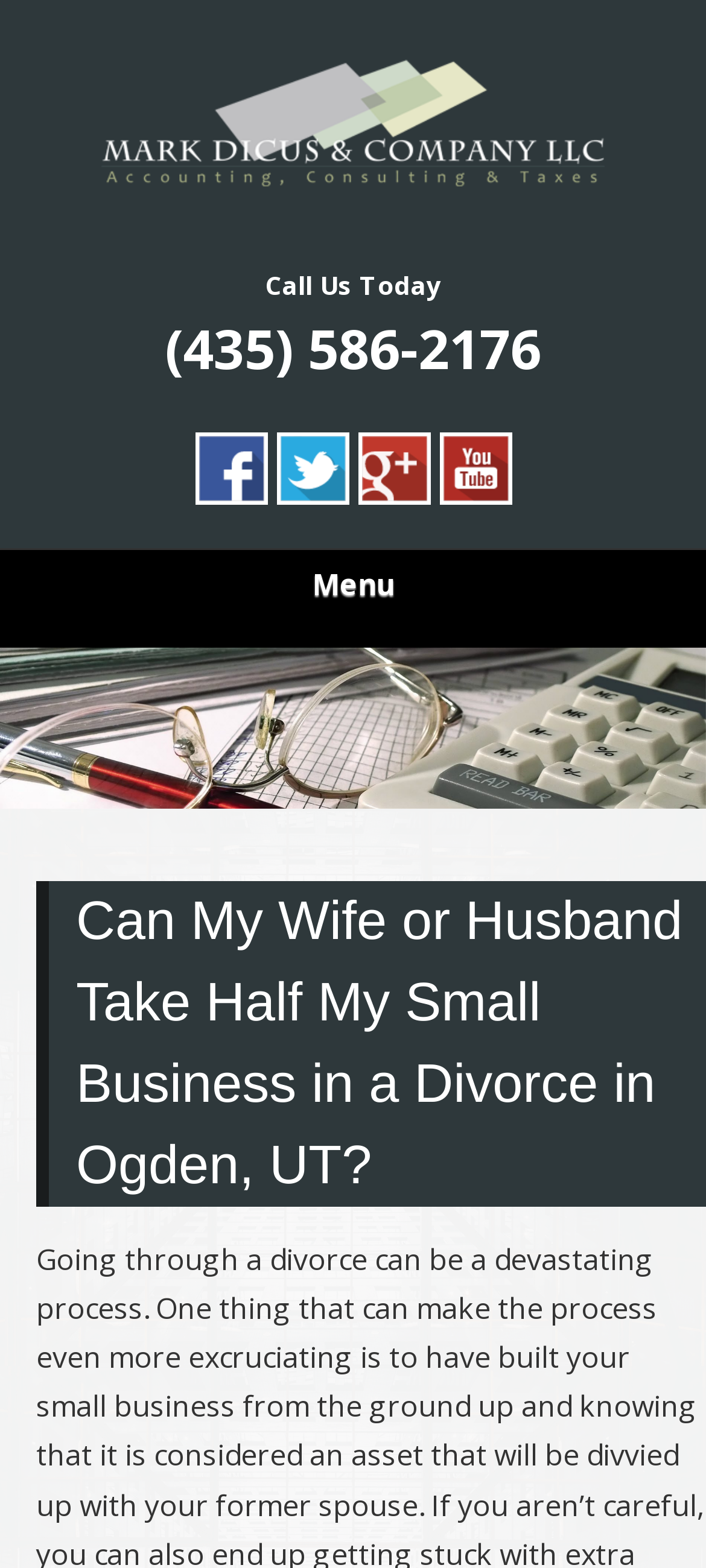Please find and generate the text of the main header of the webpage.

MARK DICUS & COMPANY